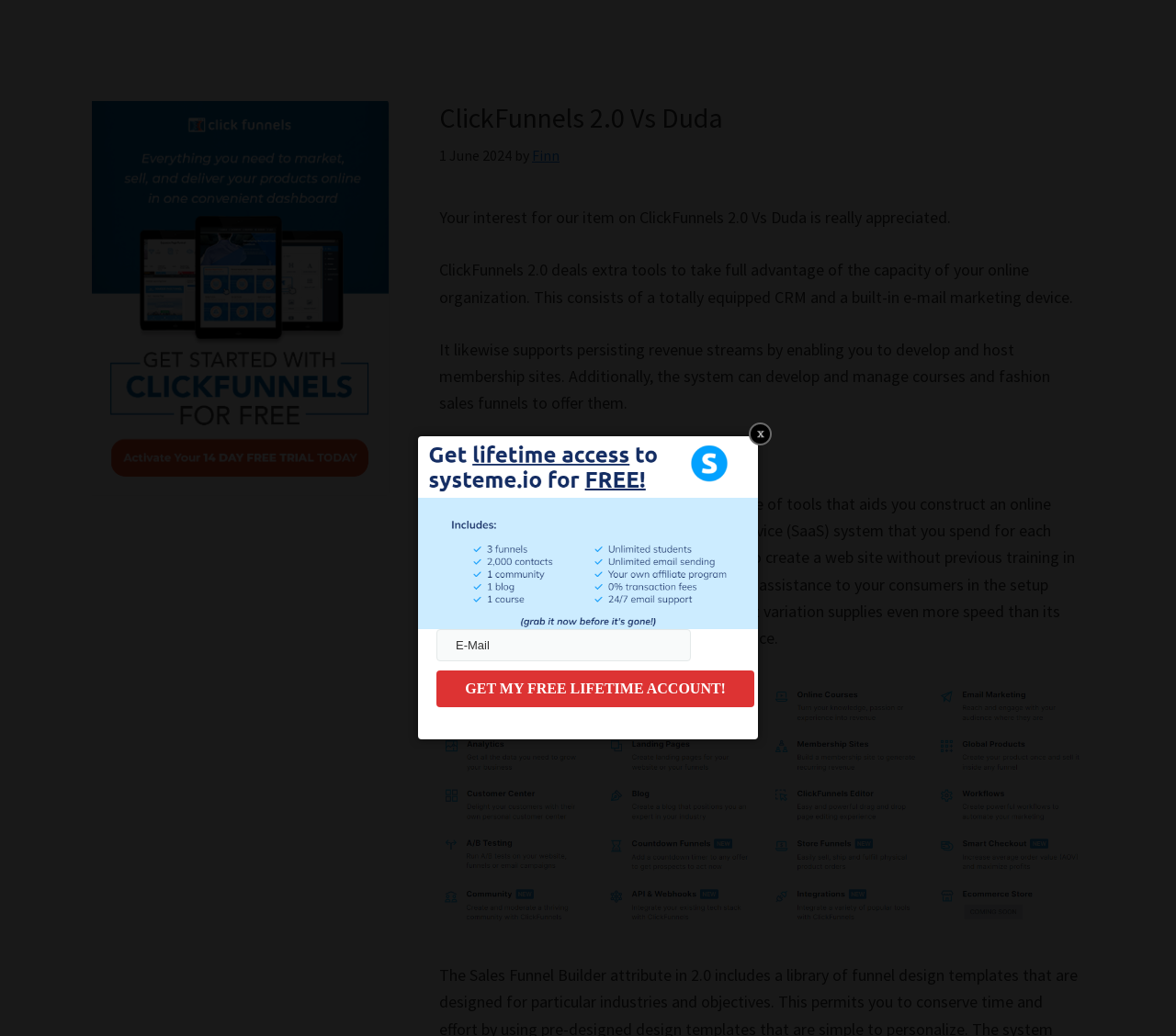What is the main topic of this webpage?
Provide a detailed answer to the question, using the image to inform your response.

Based on the webpage's structure and content, it appears that the main topic is a comparison or review of ClickFunnels 2.0 and Duda, with a focus on the features and benefits of ClickFunnels 2.0.